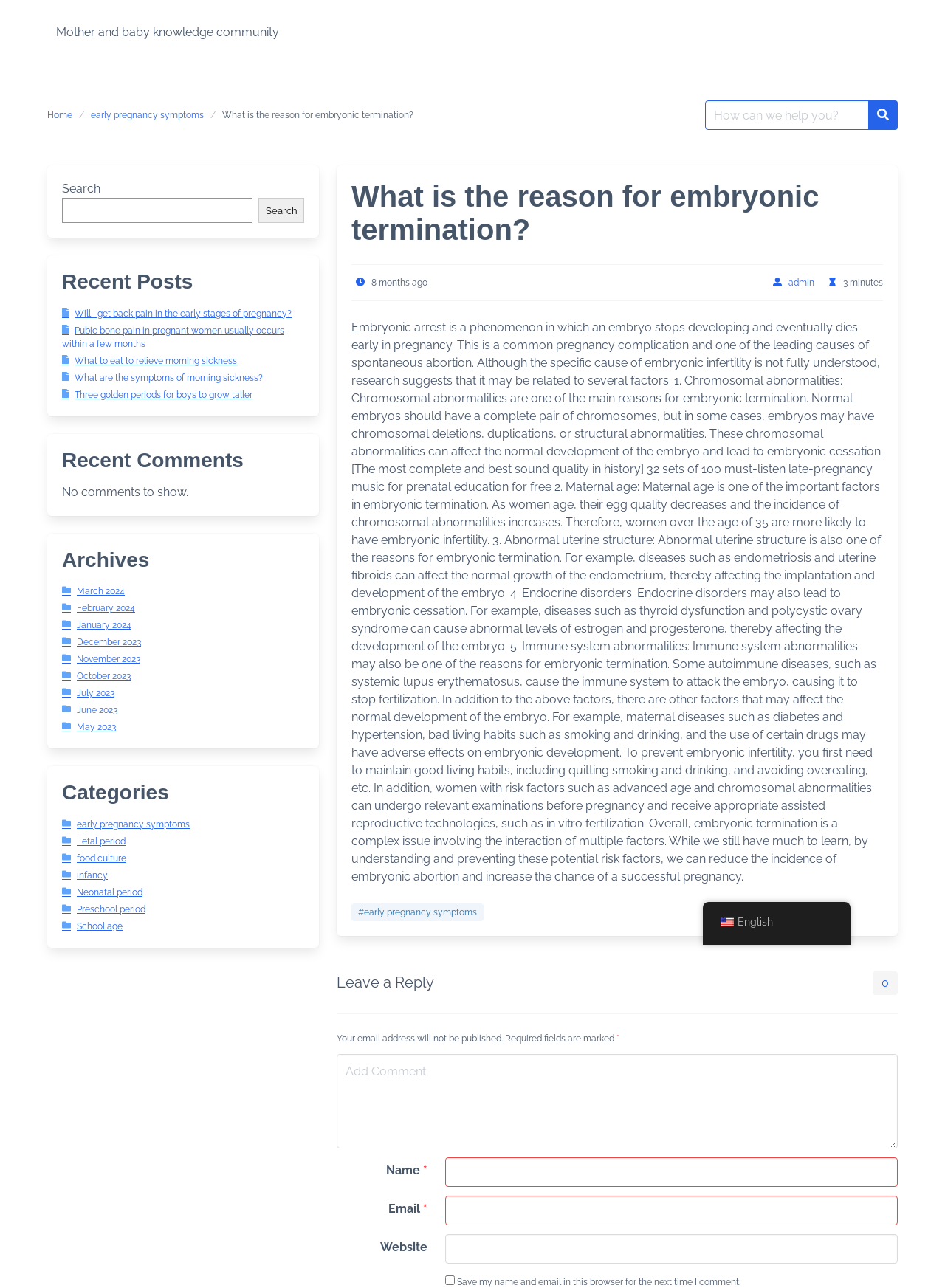Provide an in-depth caption for the webpage.

This webpage is a knowledge community focused on mother and baby care, with a specific article discussing the reasons for embryonic termination. At the top, there is a main navigation bar with a link to the community's homepage. Below it, there is a breadcrumbs navigation section with links to the homepage, early pregnancy symptoms, and the current article.

On the right side, there is a search bar with a search button and a search icon. Below it, there is a section displaying recent posts with links to various articles. The articles are listed in a vertical column, with each article title preceded by an icon.

Further down, there are three sections: Recent Comments, Archives, and Categories. The Recent Comments section is currently empty, with a message indicating that there are no comments to show. The Archives section lists links to articles from different months, ranging from March 2024 to July 2023. The Categories section lists links to various categories, including early pregnancy symptoms, fetal period, food culture, and more.

The main article is displayed in the center of the page, with a heading that reads "What is the reason for embryonic termination?" The article discusses the phenomenon of embryonic arrest, its causes, and prevention methods. The text is divided into sections with headings and includes links to related topics.

At the bottom of the article, there is a section for leaving a reply, with fields for name, email, and website, as well as a checkbox to save the user's information for future comments. There is also a horizontal separator line above the comment section.

On the top right corner, there is a language selection link with an American flag icon, indicating that the website is currently in English.